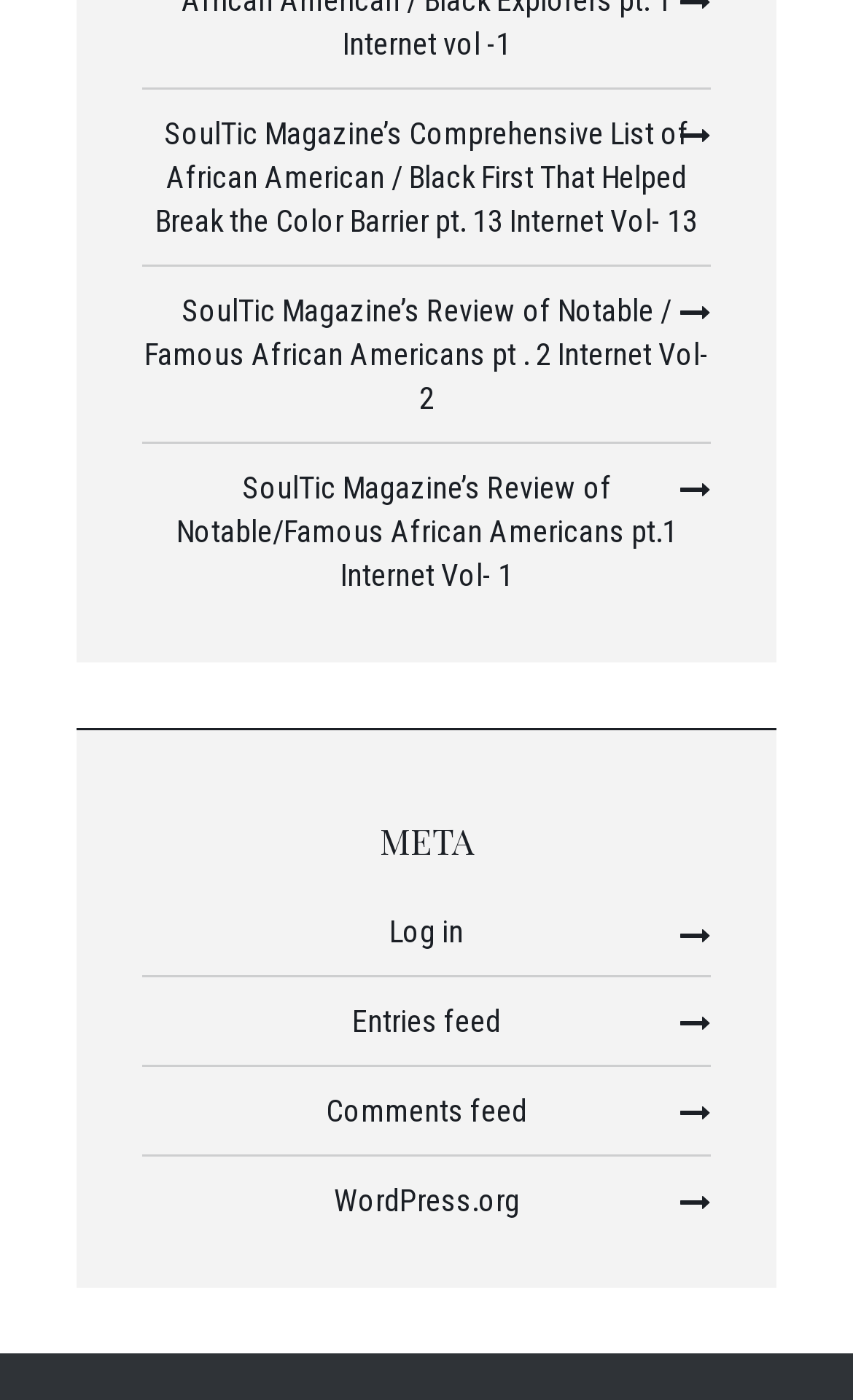What is the purpose of the 'Log in' link?
Could you answer the question in a detailed manner, providing as much information as possible?

The 'Log in' link is typically used to access a user's account on a website, suggesting that this website requires users to log in to access certain features or content.